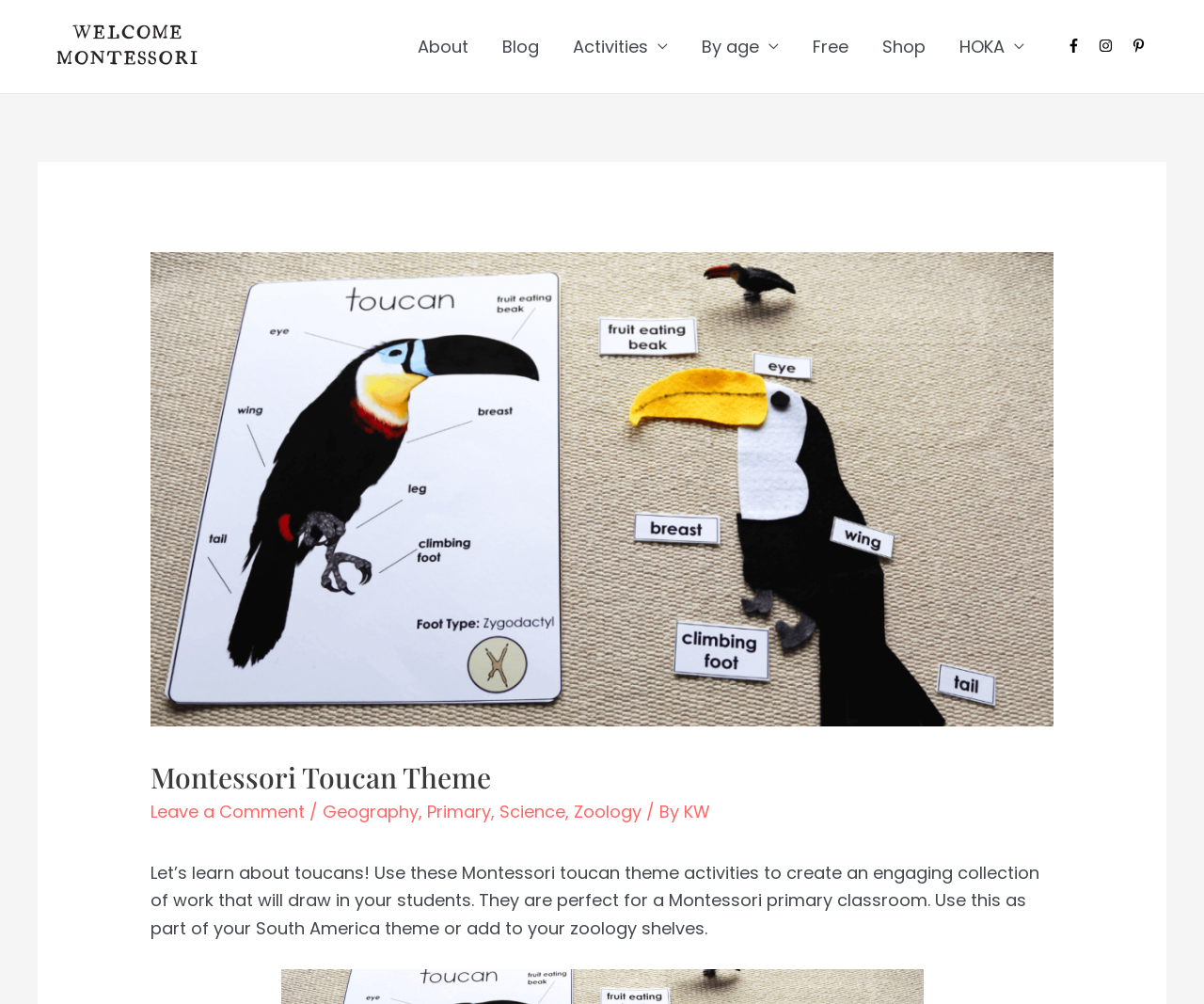What is the subject category of the activities?
Refer to the screenshot and answer in one word or phrase.

Science and Geography